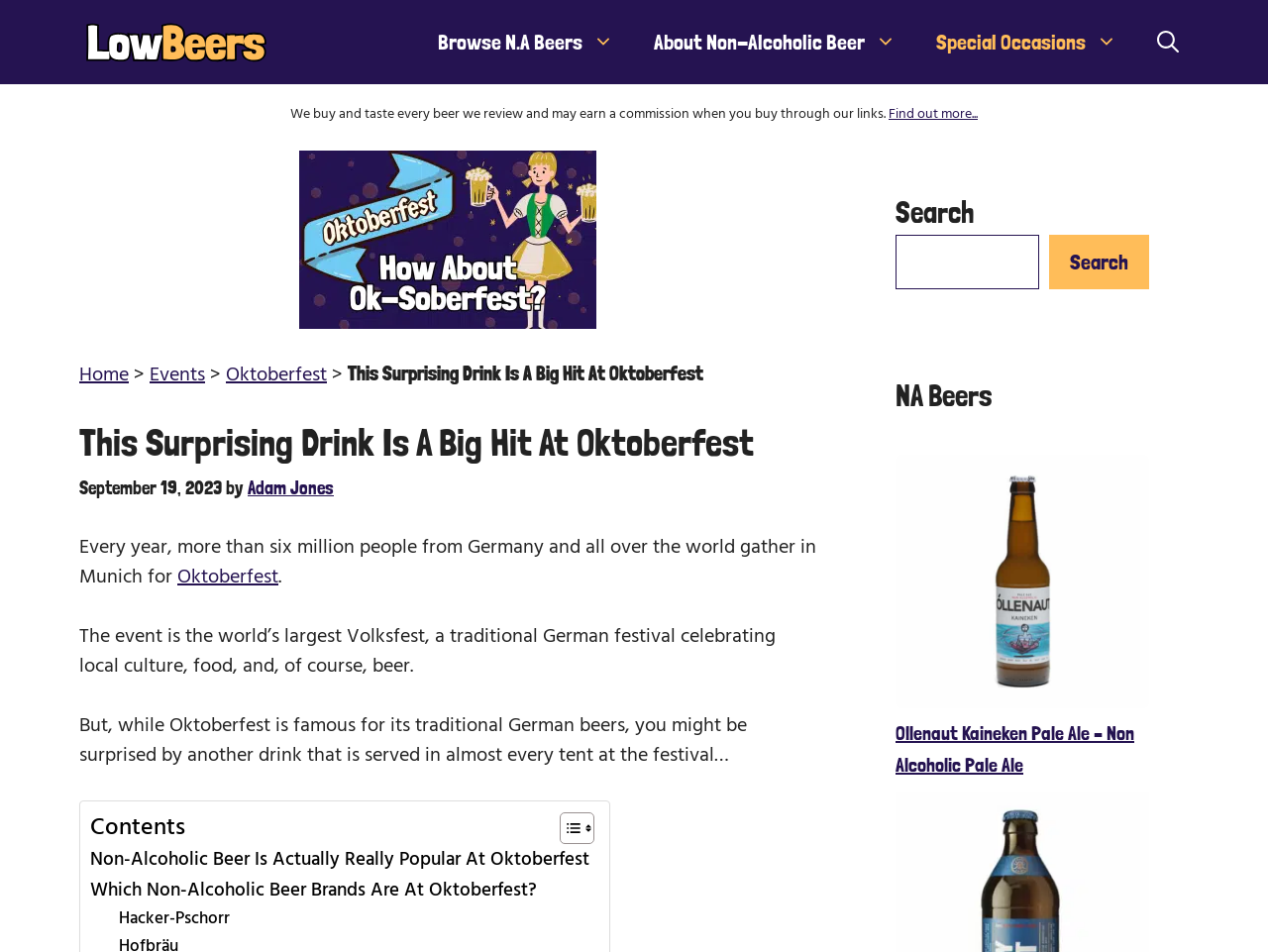How many non-alcoholic beer brands are mentioned in the article?
Look at the screenshot and respond with a single word or phrase.

1